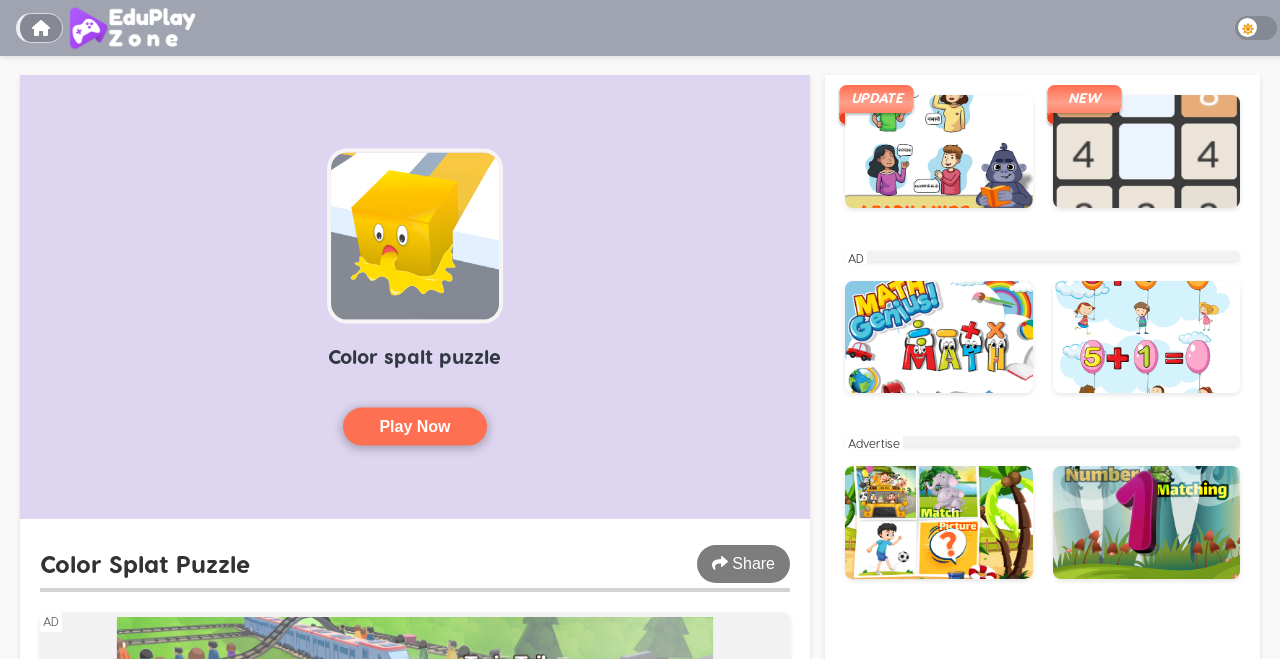Pinpoint the bounding box coordinates of the clickable element needed to complete the instruction: "Click the Play Now button". The coordinates should be provided as four float numbers between 0 and 1: [left, top, right, bottom].

[0.268, 0.619, 0.38, 0.677]